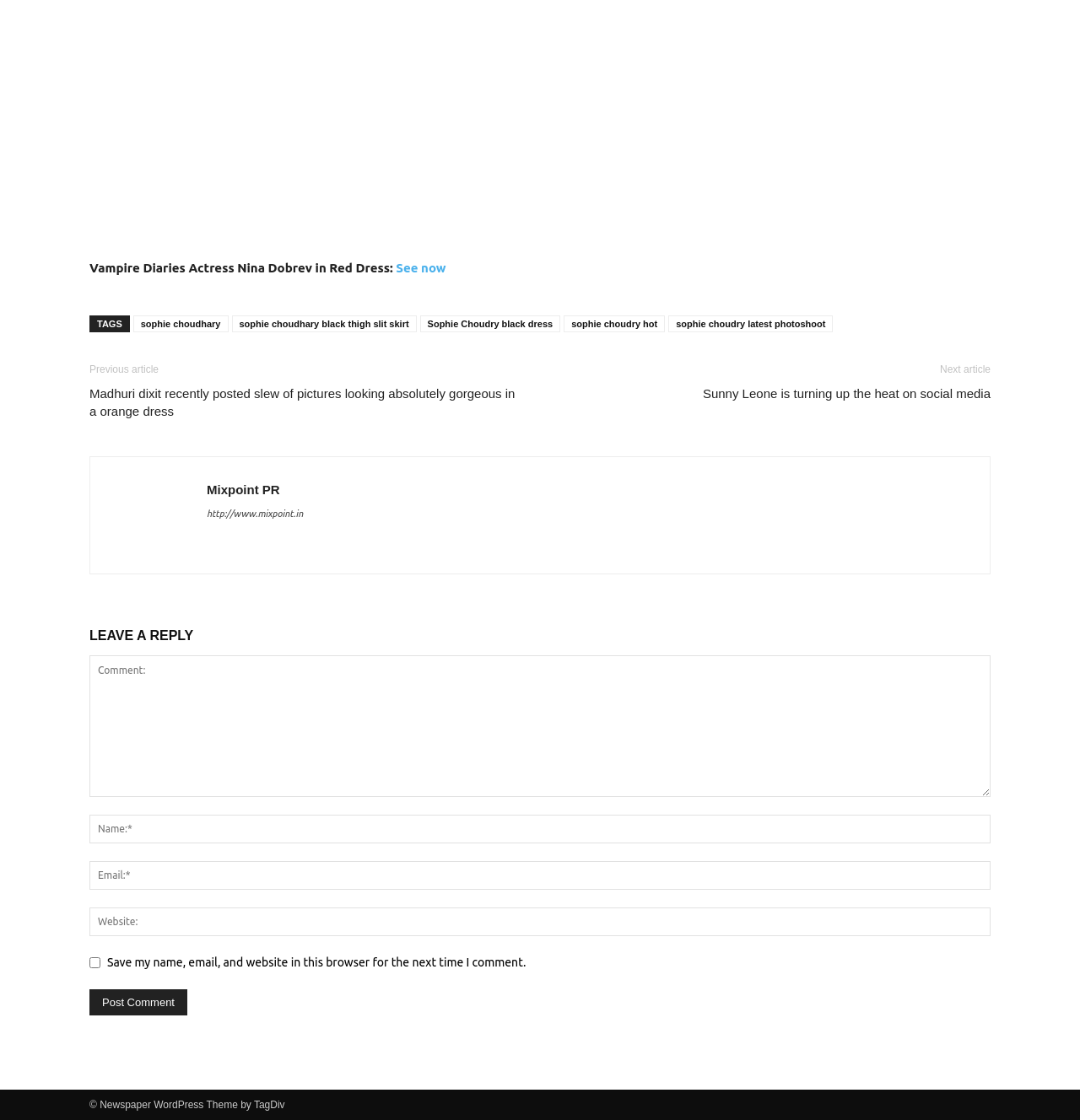What is the purpose of the textbox with the label 'Comment:'?
Look at the image and answer with only one word or phrase.

To leave a comment